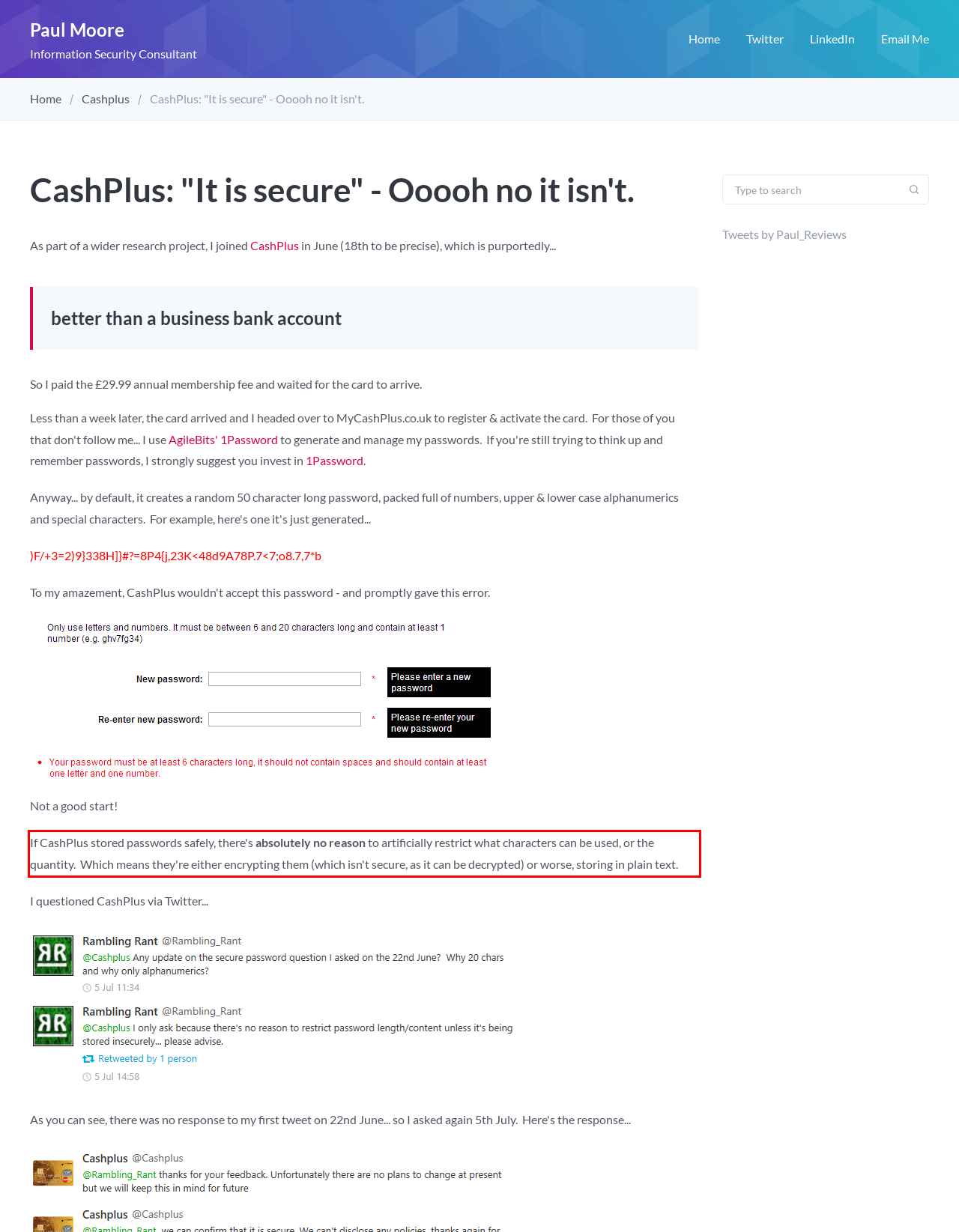You are provided with a screenshot of a webpage featuring a red rectangle bounding box. Extract the text content within this red bounding box using OCR.

If CashPlus stored passwords safely, there's absolutely no reason to artificially restrict what characters can be used, or the quantity. Which means they're either encrypting them (which isn't secure, as it can be decrypted) or worse, storing in plain text.